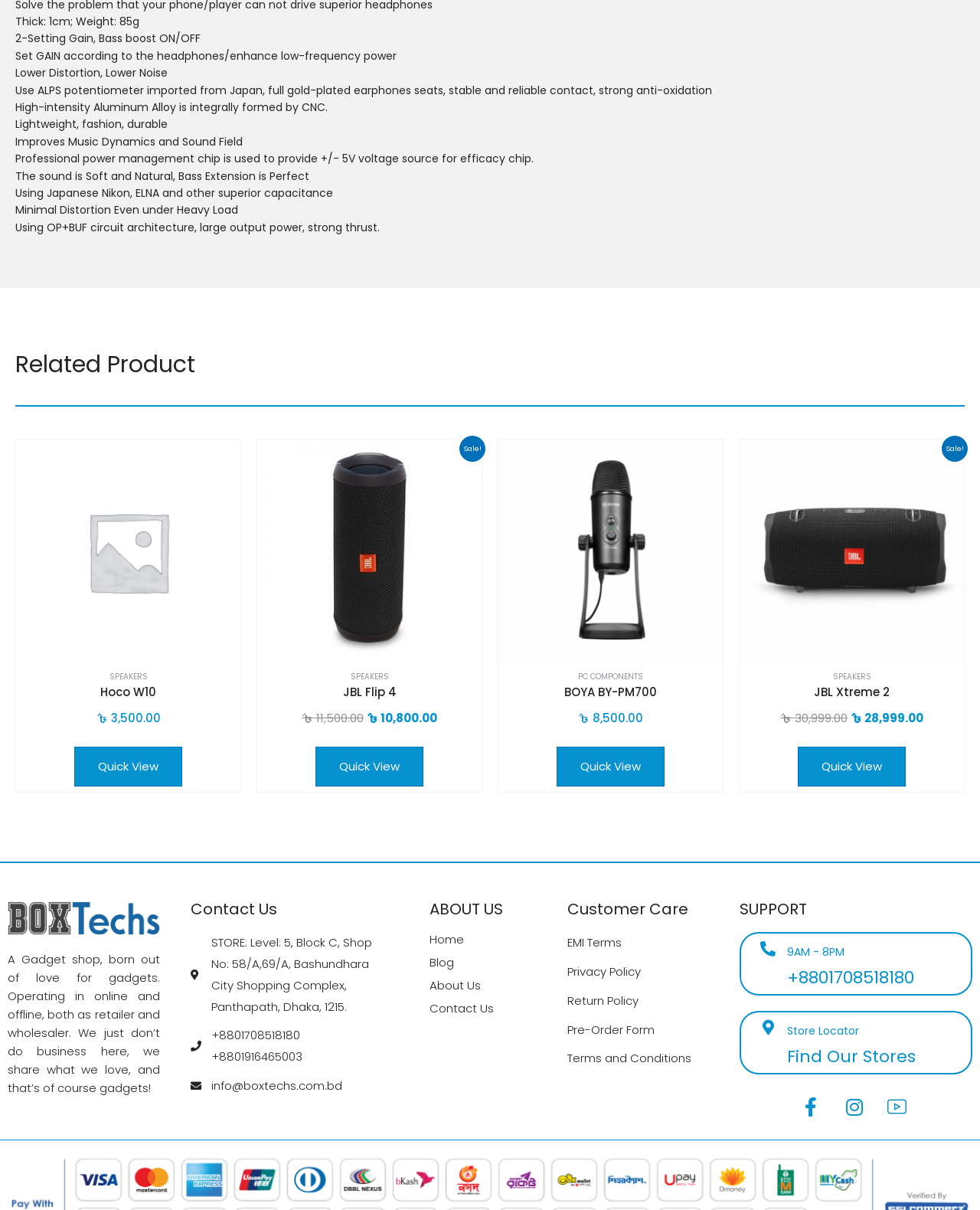Using the description: "alt="Placeholder"", identify the bounding box of the corresponding UI element in the screenshot.

[0.016, 0.363, 0.245, 0.549]